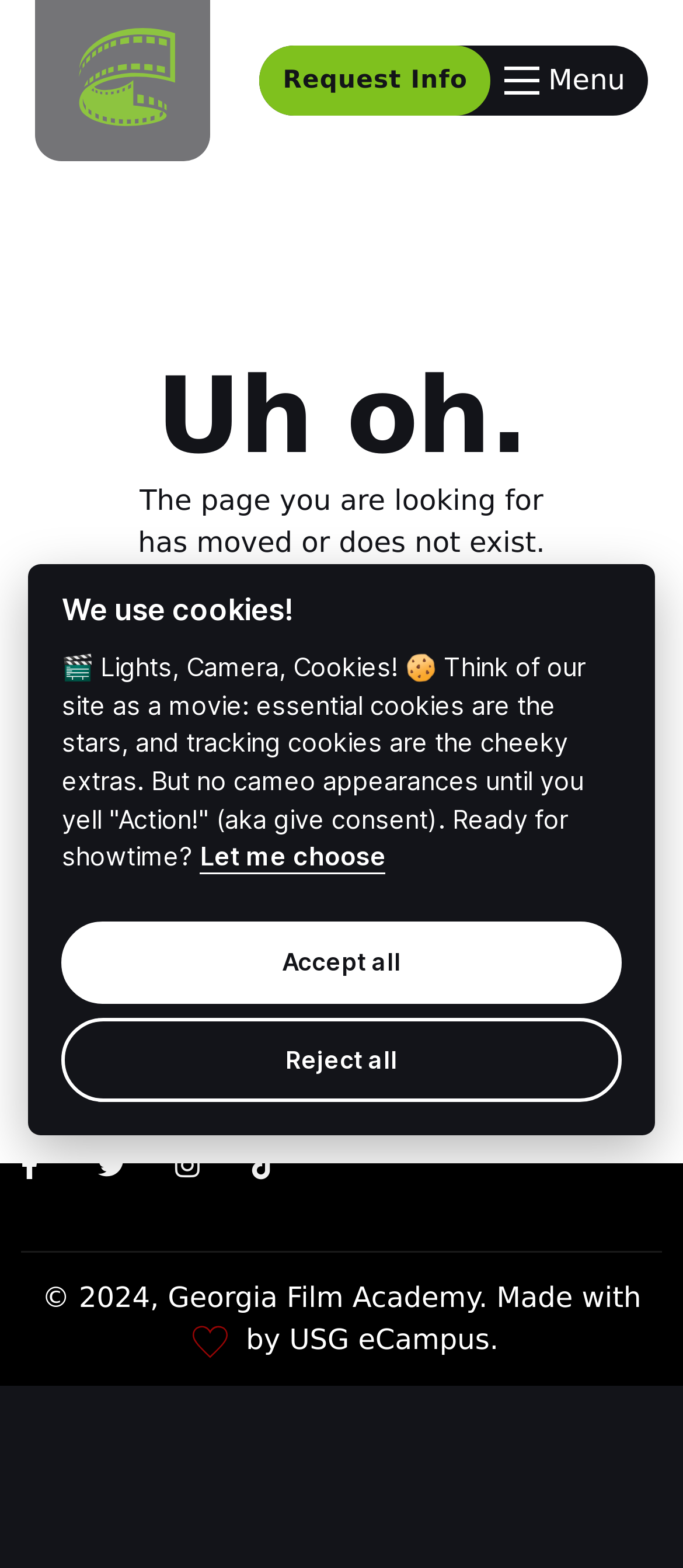Explain the webpage in detail.

The webpage is the official website of the Georgia Film Academy, which collaborates with the University System of Georgia (USG) and the Technical College System of Georgia (TCSG) to meet education and workforce needs for high-demand careers in Georgia's film and creative industries.

At the top of the page, there is a preloader icon and a link to the homepage. The Georgia Film Academy logo is situated on the left, accompanied by a "Request Info" button and a "Menu" button on the right. Below the logo, there are buttons for navigating to different sections of the website, including "About", "Academics", and "Events".

The main content area of the page displays a message indicating that the page the user is looking for has moved or does not exist. There is a link to go back to the homepage below this message.

On the bottom left of the page, there are logos for the University System of Georgia and the Technical College System of Georgia, along with a section titled "Get in Touch" that provides contact information for the Georgia Film Academy. Below this, there are links to various pages on the website, including "About", "Academics", and "GFA Jobs".

On the bottom right of the page, there are social media links to Facebook, Twitter, Instagram, and TikTok, as well as a copyright notice and a message indicating that the website was made with love by USG eCampus.

There is also a button to view cookie settings, which opens a dialog box with information about the website's use of cookies. The dialog box provides options to accept or reject all cookies, as well as a link to choose which cookies to accept.